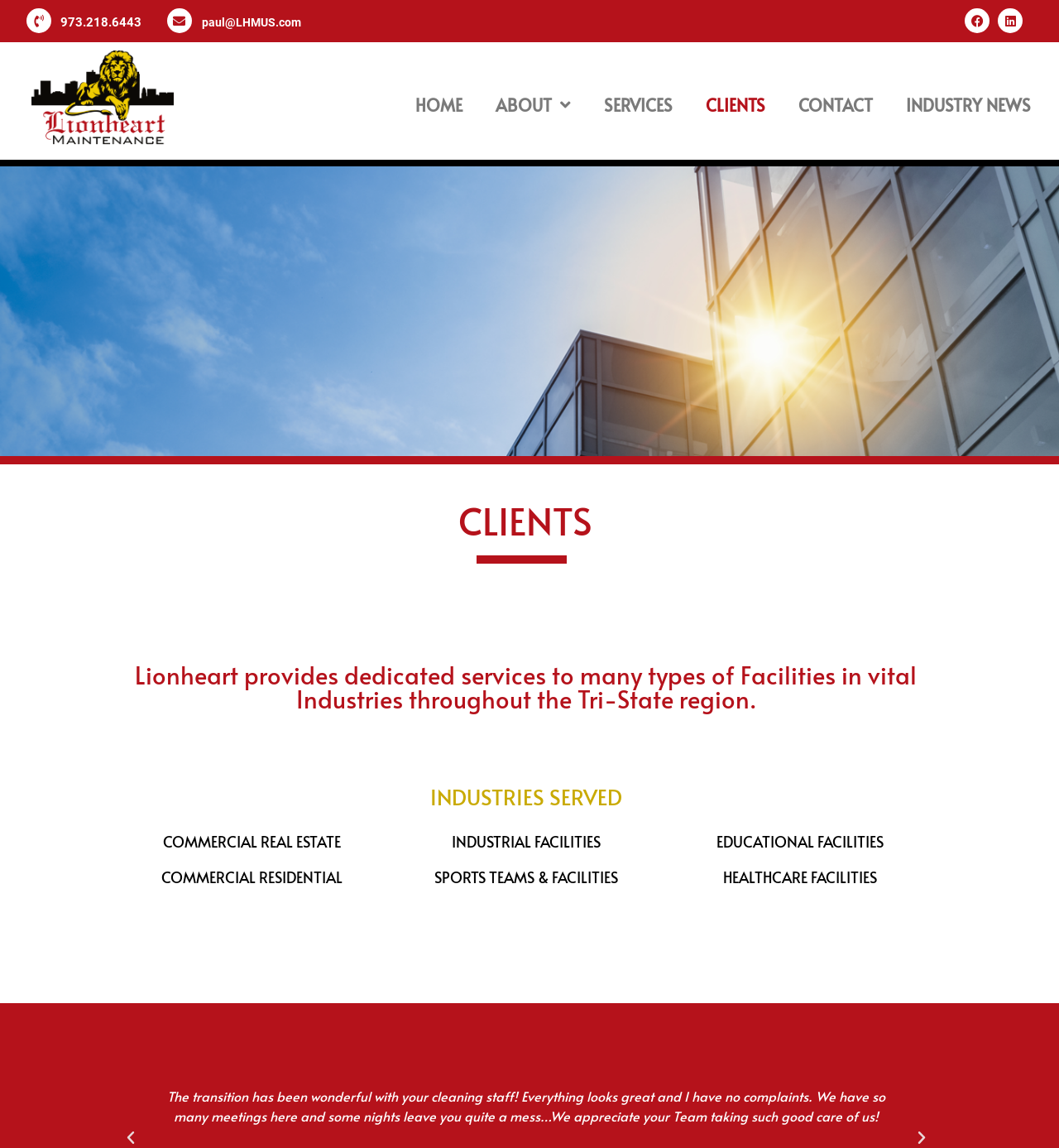Please locate the clickable area by providing the bounding box coordinates to follow this instruction: "View the CLIENTS page".

[0.651, 0.075, 0.738, 0.108]